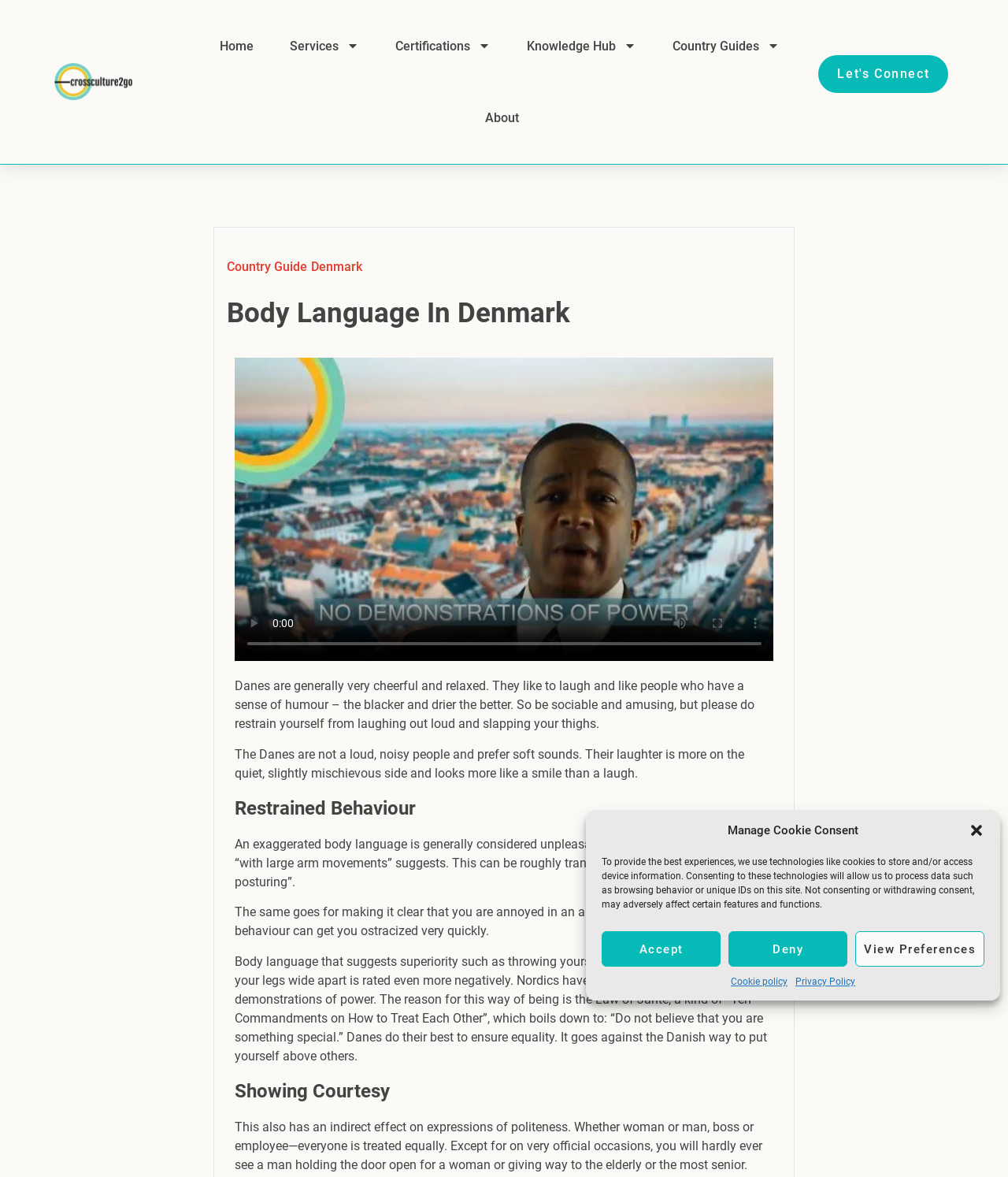Please provide a comprehensive response to the question below by analyzing the image: 
What is the country being described?

The country being described is Denmark, as indicated by the StaticText element 'Denmark' with bounding box coordinates [0.308, 0.22, 0.359, 0.233] and the heading 'Body Language In Denmark' with bounding box coordinates [0.225, 0.249, 0.775, 0.284].